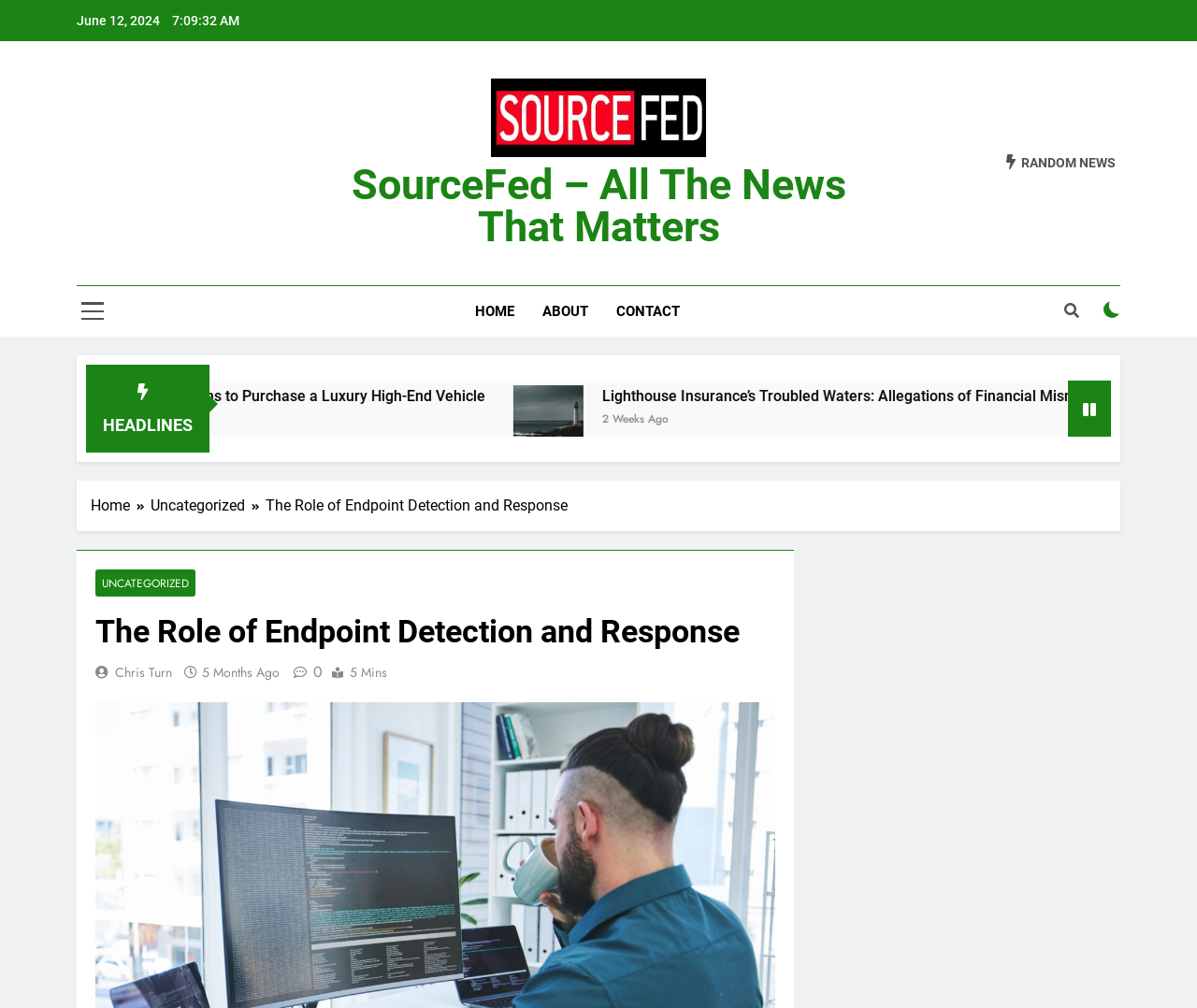How many headlines are displayed on the webpage?
Refer to the image and provide a concise answer in one word or phrase.

2